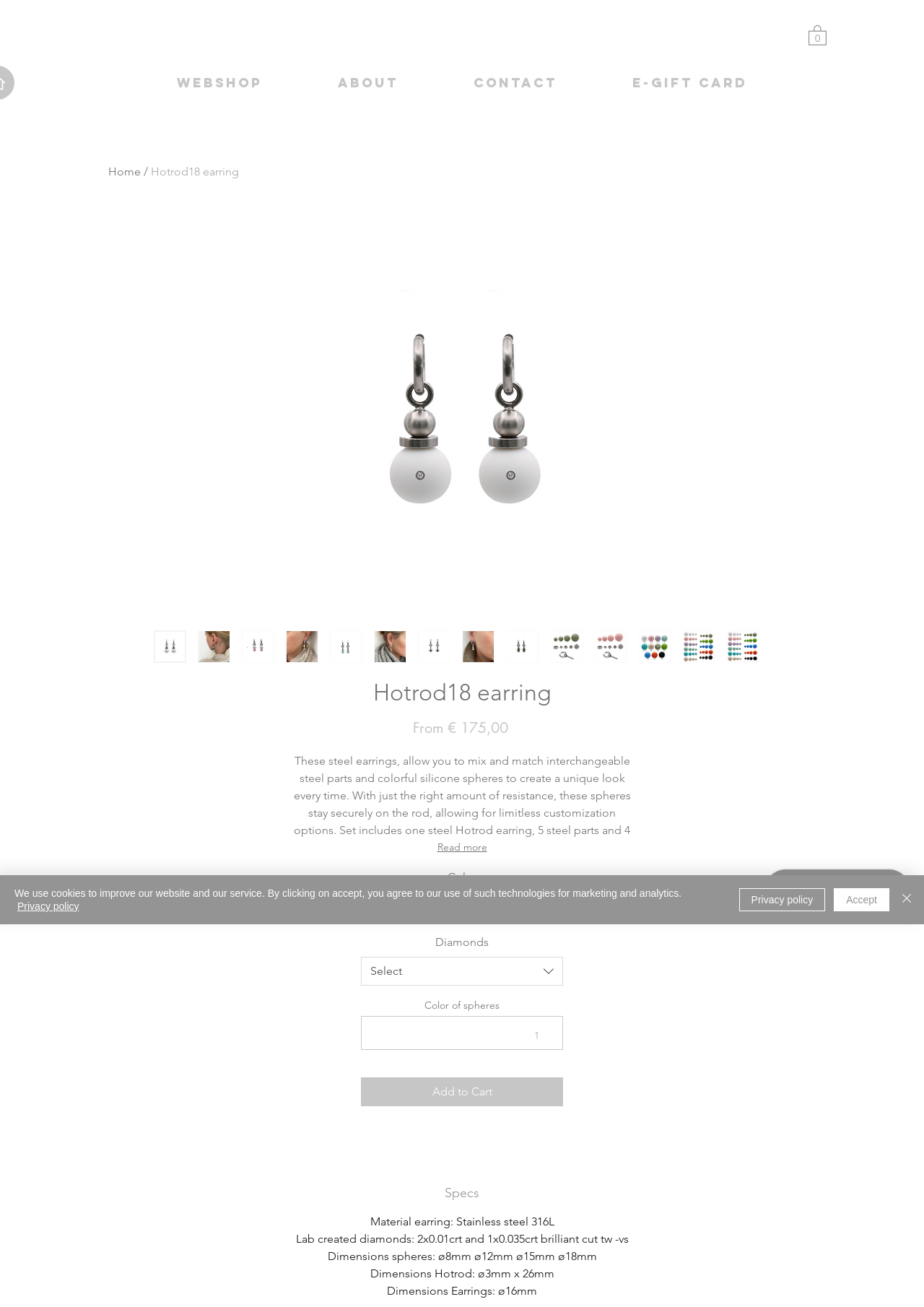Using the provided element description: "About", determine the bounding box coordinates of the corresponding UI element in the screenshot.

[0.324, 0.05, 0.472, 0.077]